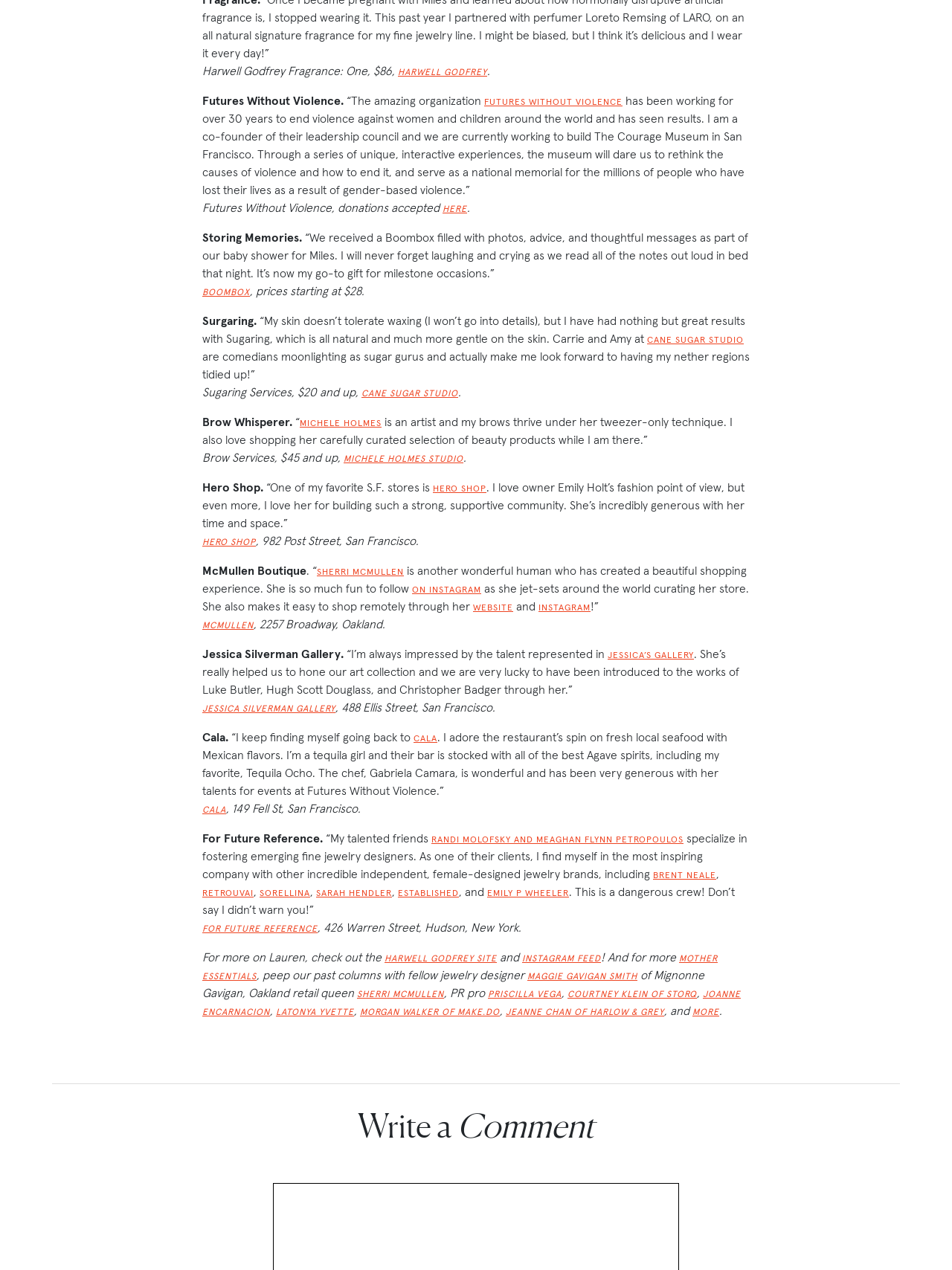Identify the bounding box of the UI component described as: "here".

[0.465, 0.16, 0.491, 0.169]